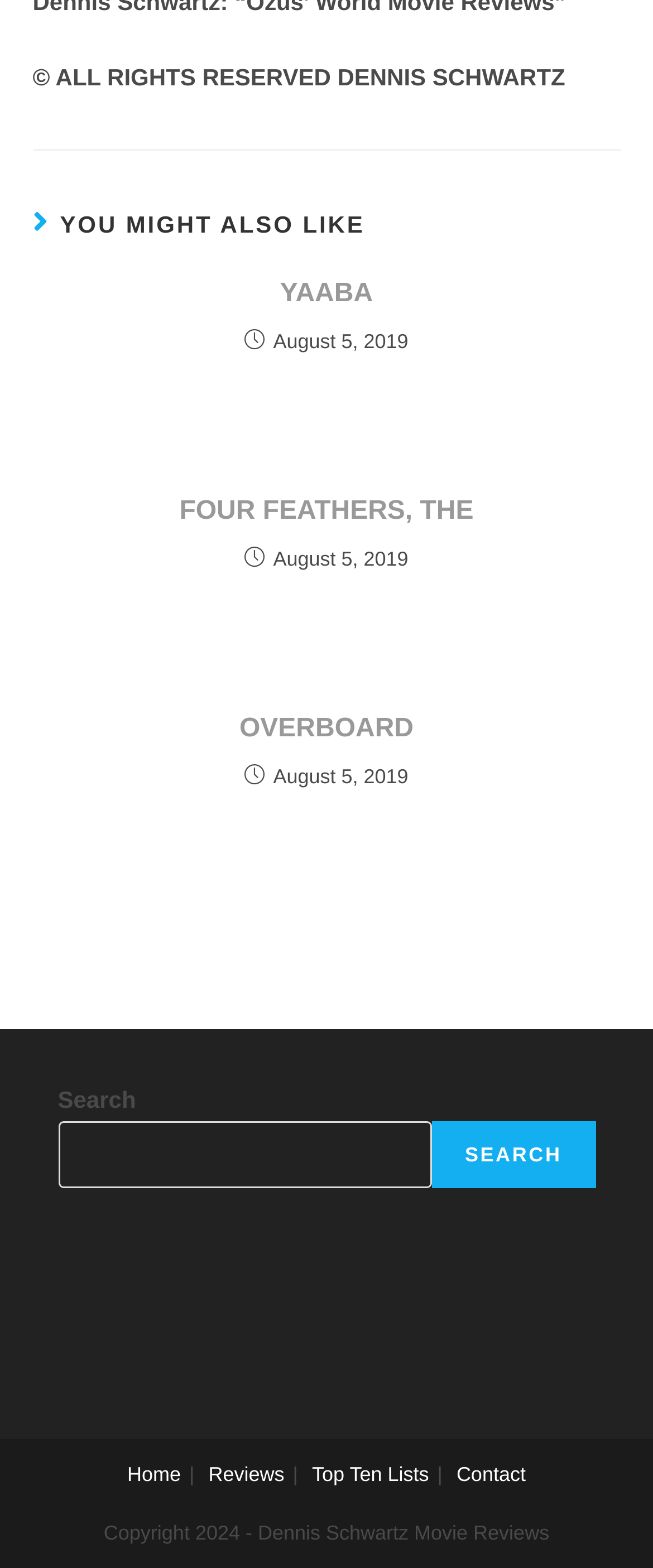Identify the bounding box coordinates of the element to click to follow this instruction: 'Visit Twitter page'. Ensure the coordinates are four float values between 0 and 1, provided as [left, top, right, bottom].

None